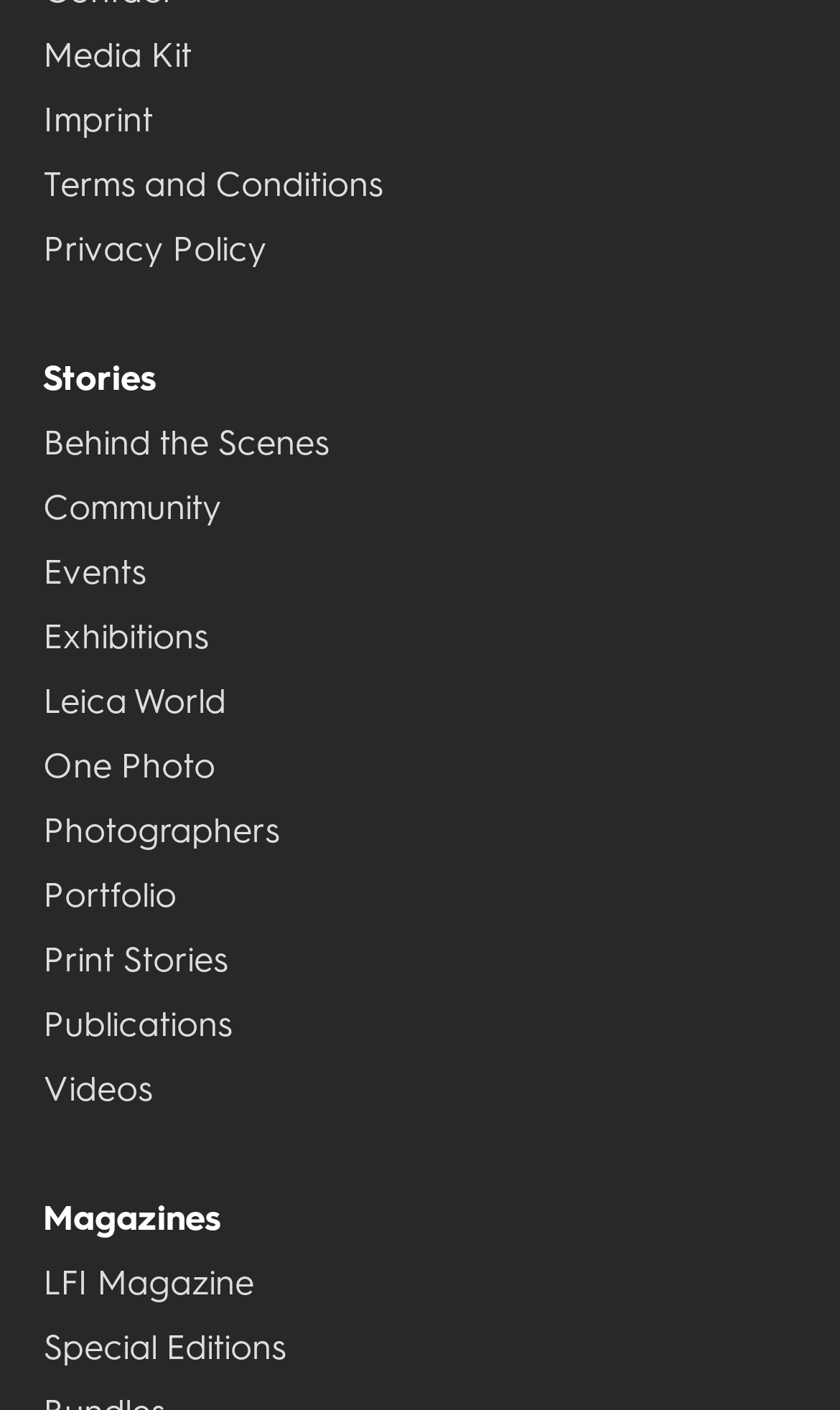Determine the bounding box coordinates of the element's region needed to click to follow the instruction: "view media kit". Provide these coordinates as four float numbers between 0 and 1, formatted as [left, top, right, bottom].

[0.051, 0.024, 0.228, 0.07]